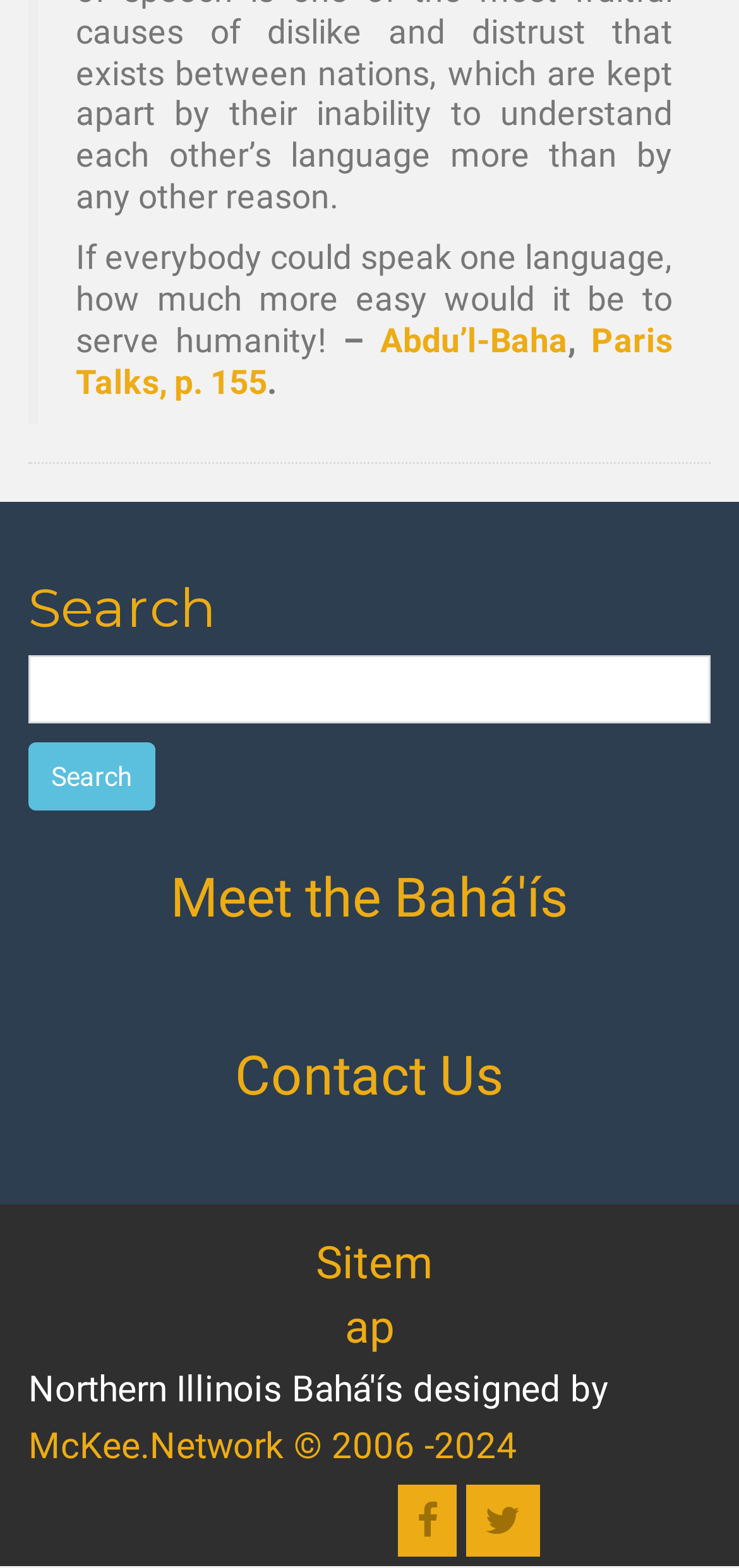Please determine the bounding box of the UI element that matches this description: Contact Us. The coordinates should be given as (top-left x, top-left y, bottom-right x, bottom-right y), with all values between 0 and 1.

[0.318, 0.667, 0.682, 0.706]